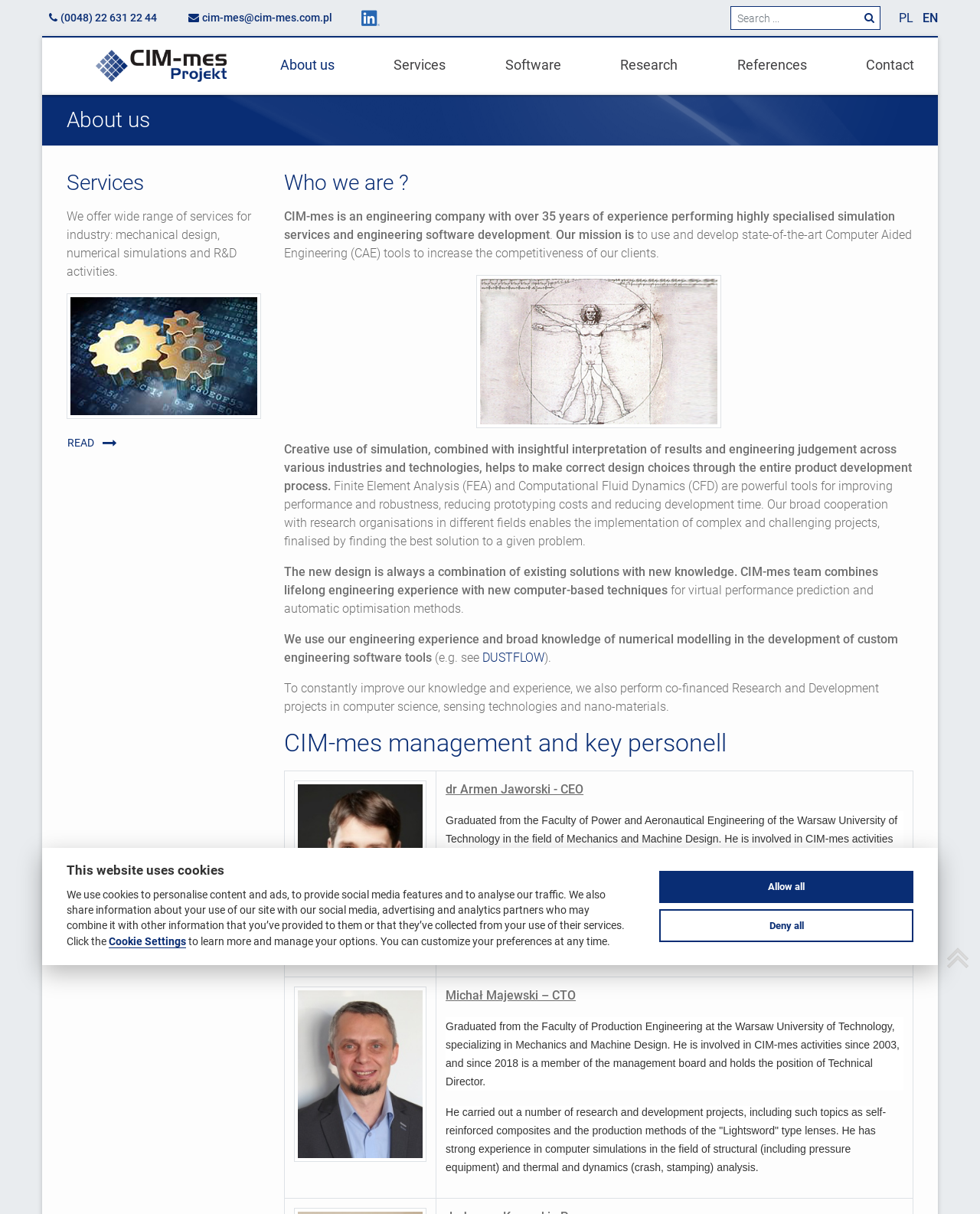How many management personnel are listed?
Based on the image, provide a one-word or brief-phrase response.

2